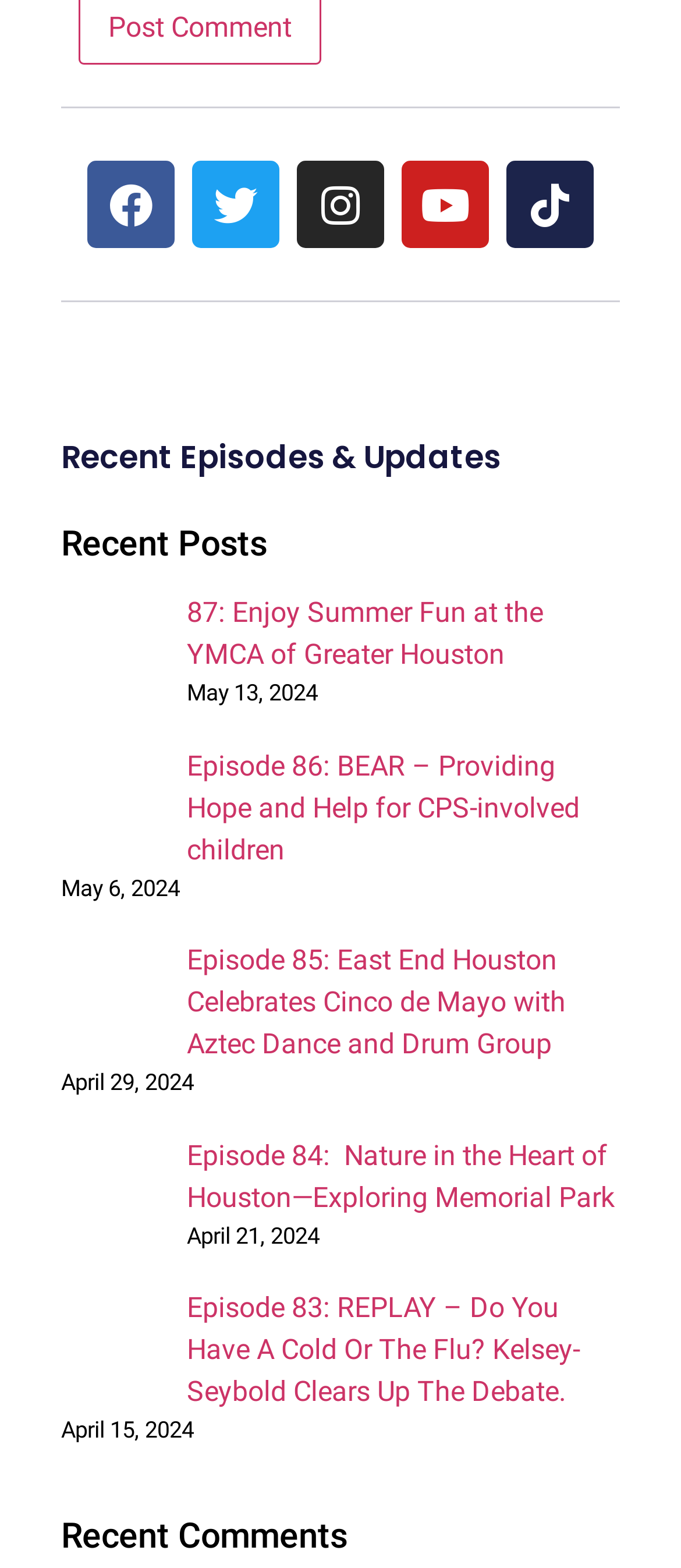Please provide a brief answer to the question using only one word or phrase: 
What is the date of the second episode?

May 6, 2024